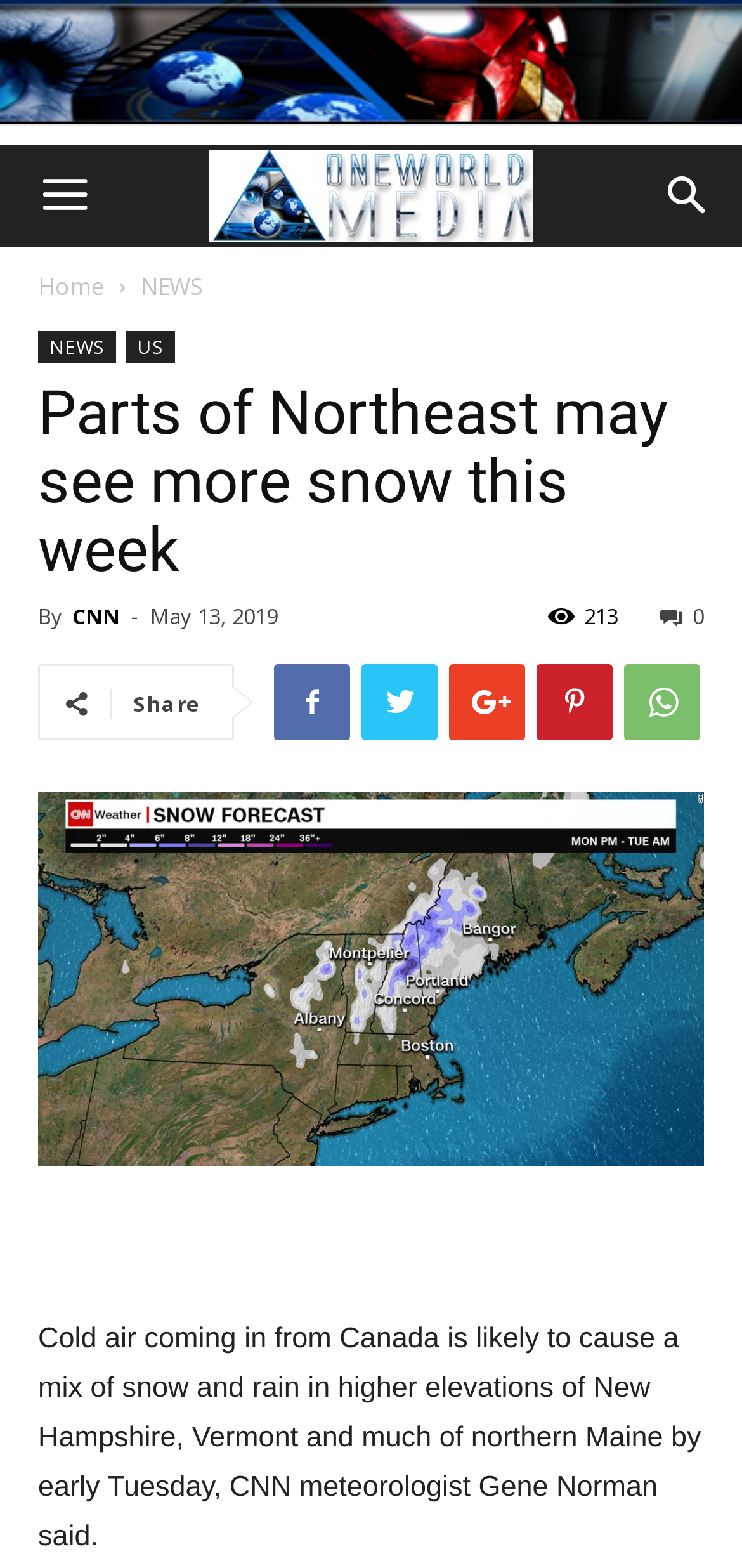Could you determine the bounding box coordinates of the clickable element to complete the instruction: "Share this article"? Provide the coordinates as four float numbers between 0 and 1, i.e., [left, top, right, bottom].

[0.179, 0.439, 0.269, 0.458]